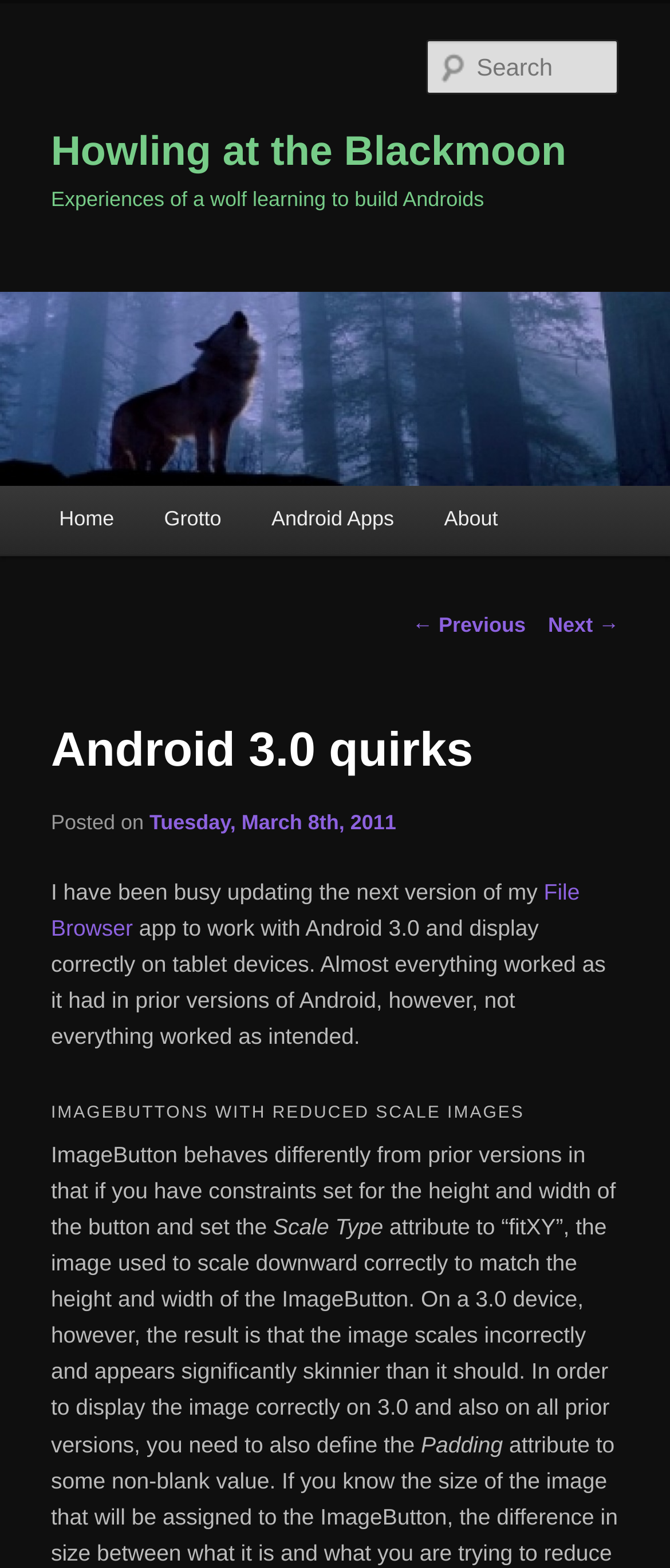Extract the heading text from the webpage.

Howling at the Blackmoon